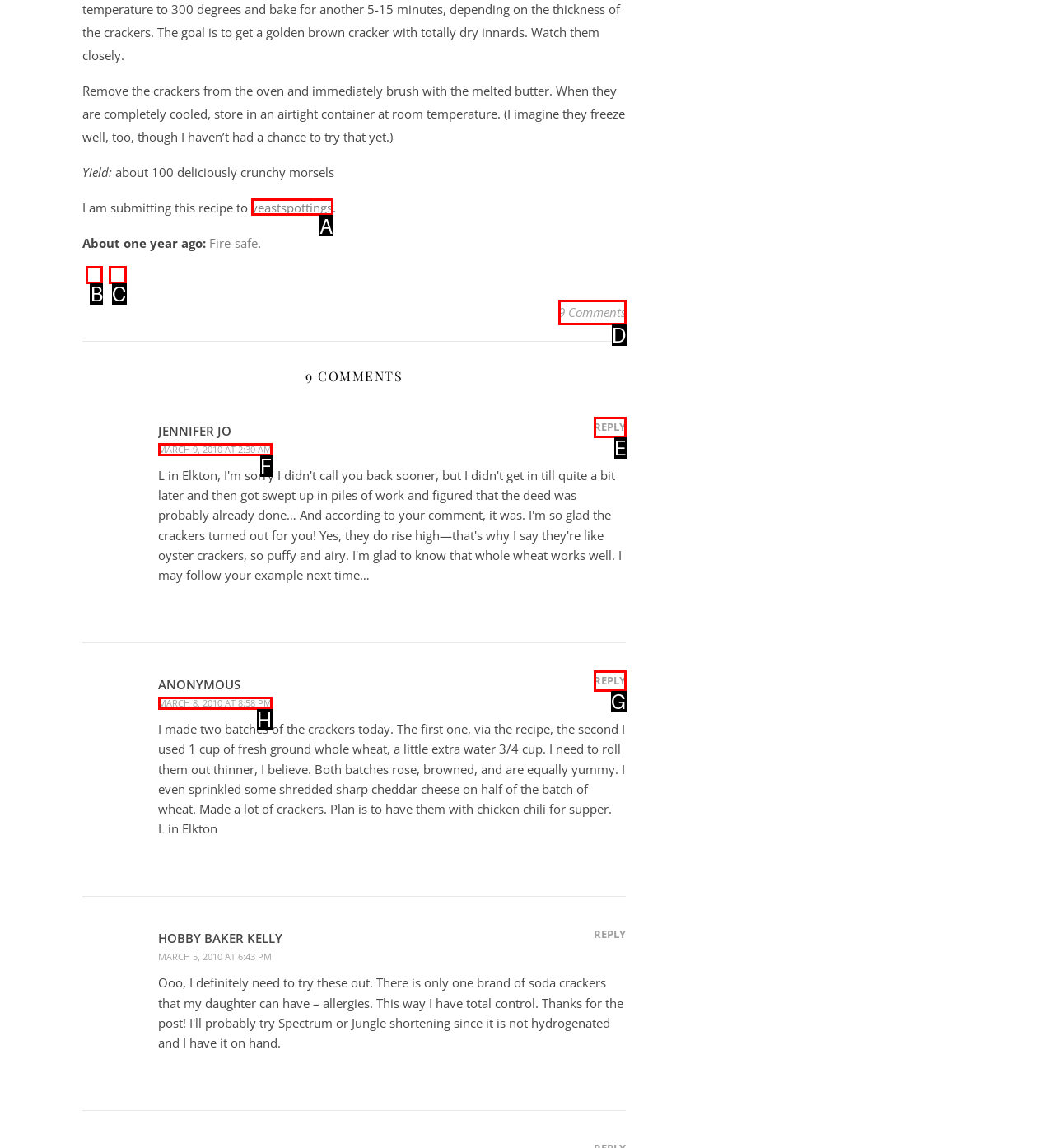Given the description: alt="fb-share-icon" title="Facebook Share", select the HTML element that best matches it. Reply with the letter of your chosen option.

B